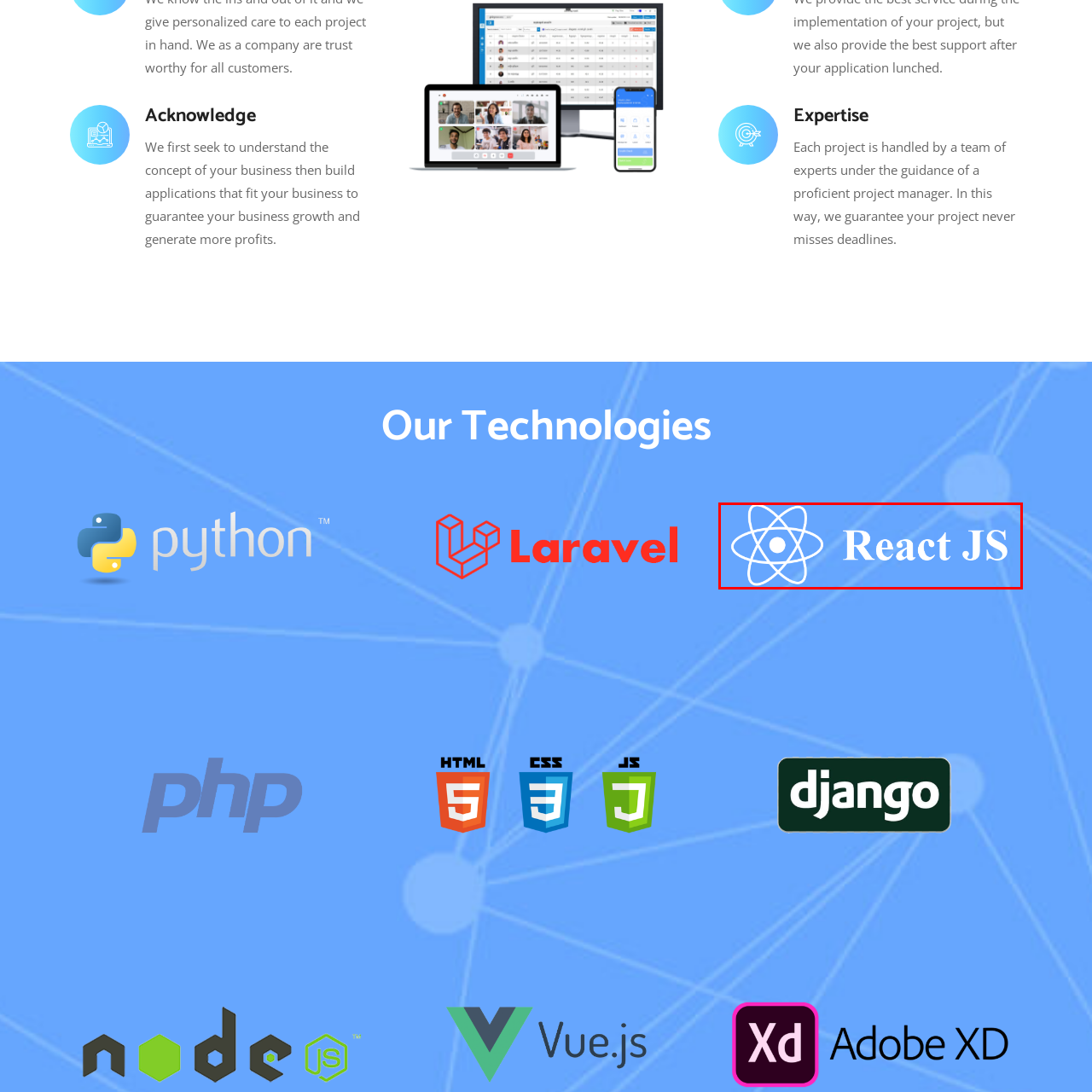What is the font color of the text 'React JS'?
Focus on the part of the image marked with a red bounding box and deliver an in-depth answer grounded in the visual elements you observe.

The text 'React JS' is rendered in a bold, white font below the logo, emphasizing its significance in modern web development.